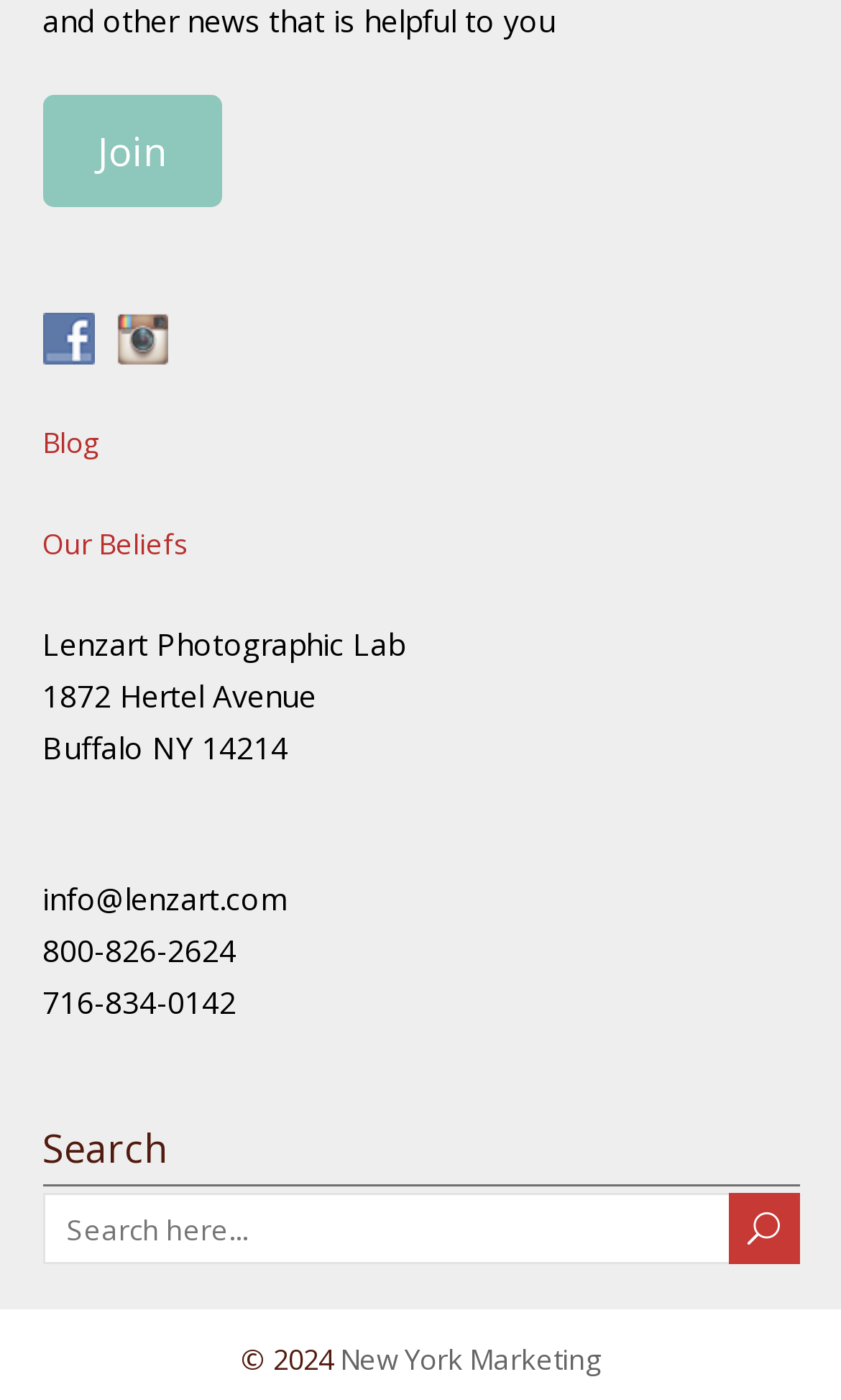Identify the bounding box coordinates of the region I need to click to complete this instruction: "Search for products".

None